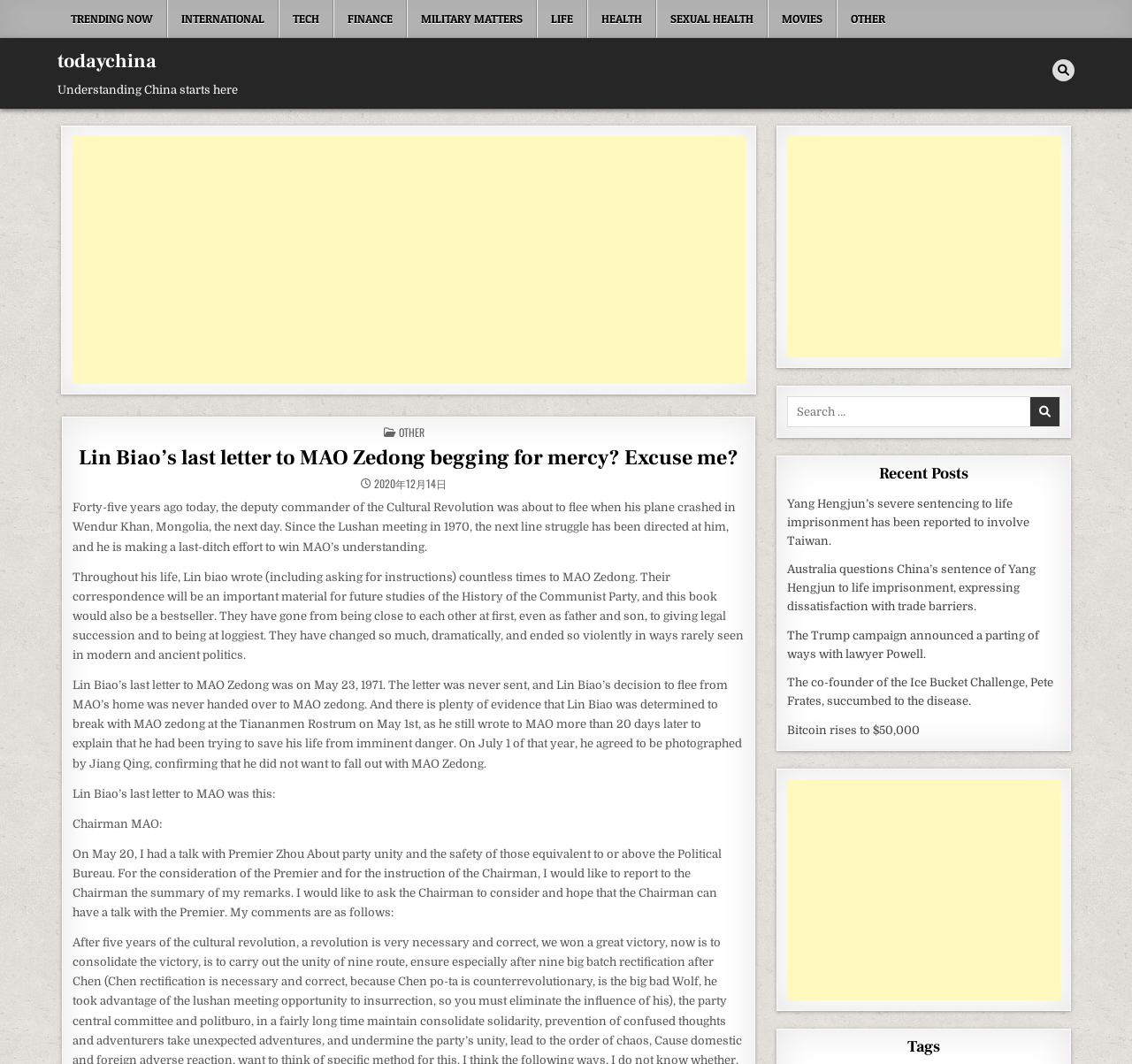Describe all the visual and textual components of the webpage comprehensively.

This webpage is an article from todaychina, with a title "Lin Biao's last letter to MAO Zedong begging for mercy? Excuse me?" The top section of the page features a navigation menu with various categories such as TRENDING NOW, INTERNATIONAL, TECH, FINANCE, MILITARY MATTERS, LIFE, HEALTH, SEXUAL HEALTH, MOVIES, and OTHER. Below the navigation menu, there is a link to the website's logo, "todaychina", and a tagline "Understanding China starts here".

On the top right corner, there is a search button. Below the search button, the main content of the article begins. The article is divided into several sections, with headings and paragraphs of text. The first section has a heading with the same title as the webpage, and a brief introduction to the topic. The following sections contain the main content of the article, which appears to be a historical account of Lin Biao's last letter to MAO Zedong.

Throughout the article, there are several advertisements and promotional sections, including a section for Recent Posts, which lists several links to other articles on the website. There are also several Iframe advertisements scattered throughout the page.

At the bottom of the page, there is a section for Tags, which lists several keywords related to the article. Overall, the webpage is a news article with a focus on Chinese history and politics, with several advertisements and promotional sections.